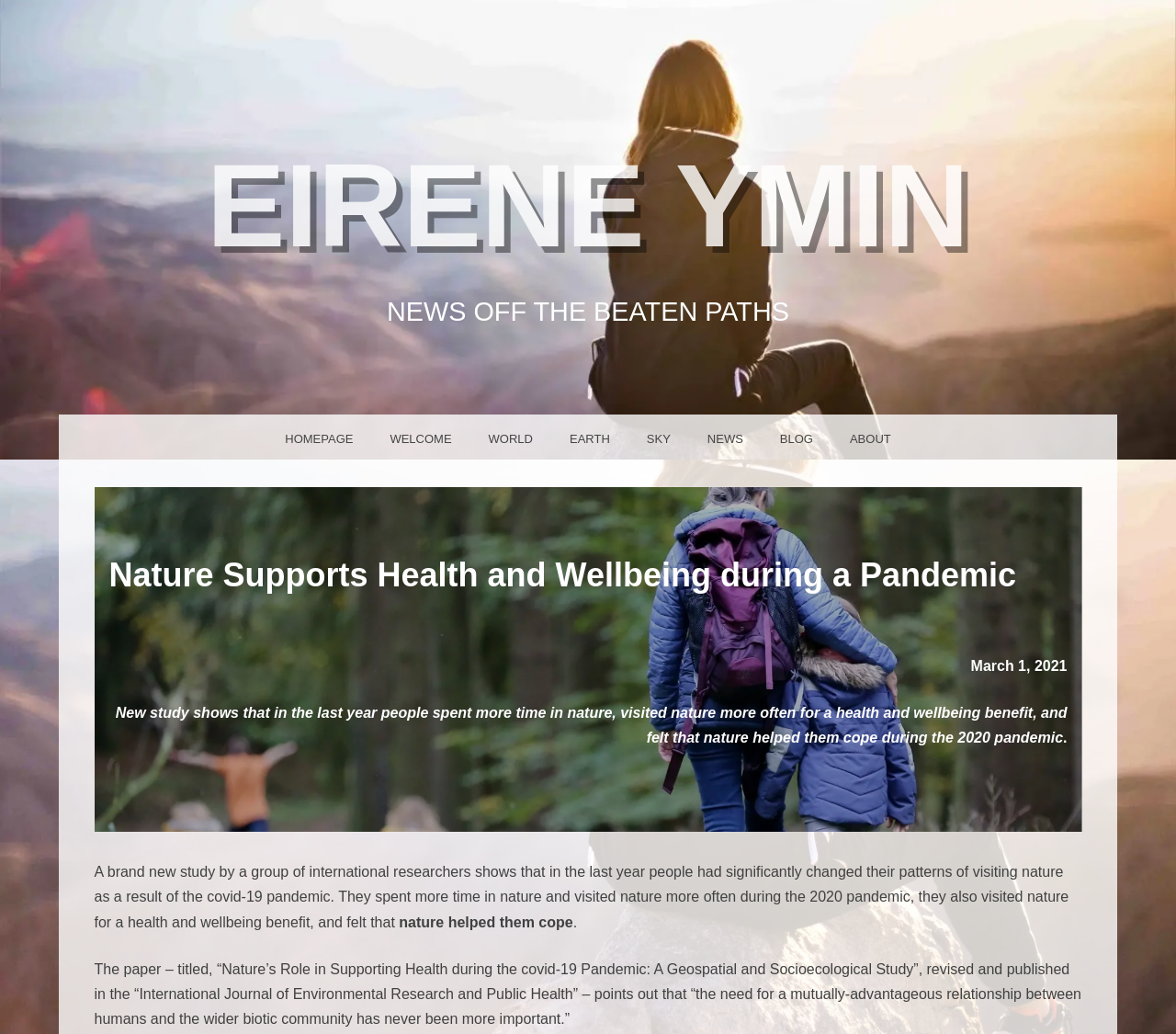Determine the bounding box coordinates in the format (top-left x, top-left y, bottom-right x, bottom-right y). Ensure all values are floating point numbers between 0 and 1. Identify the bounding box of the UI element described by: Welcome

[0.316, 0.401, 0.4, 0.445]